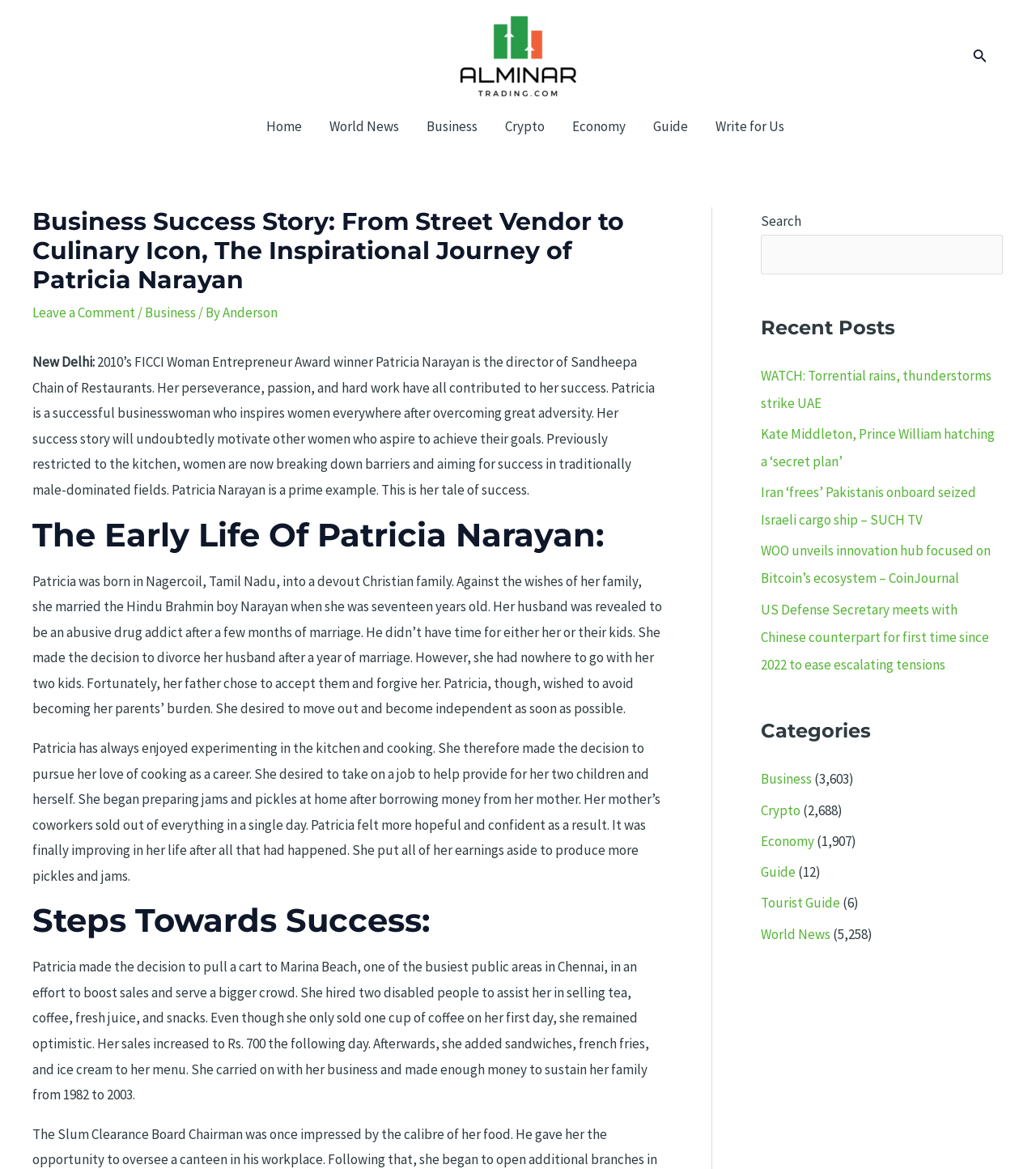Identify the bounding box coordinates of the part that should be clicked to carry out this instruction: "Search for something".

[0.734, 0.201, 0.968, 0.235]